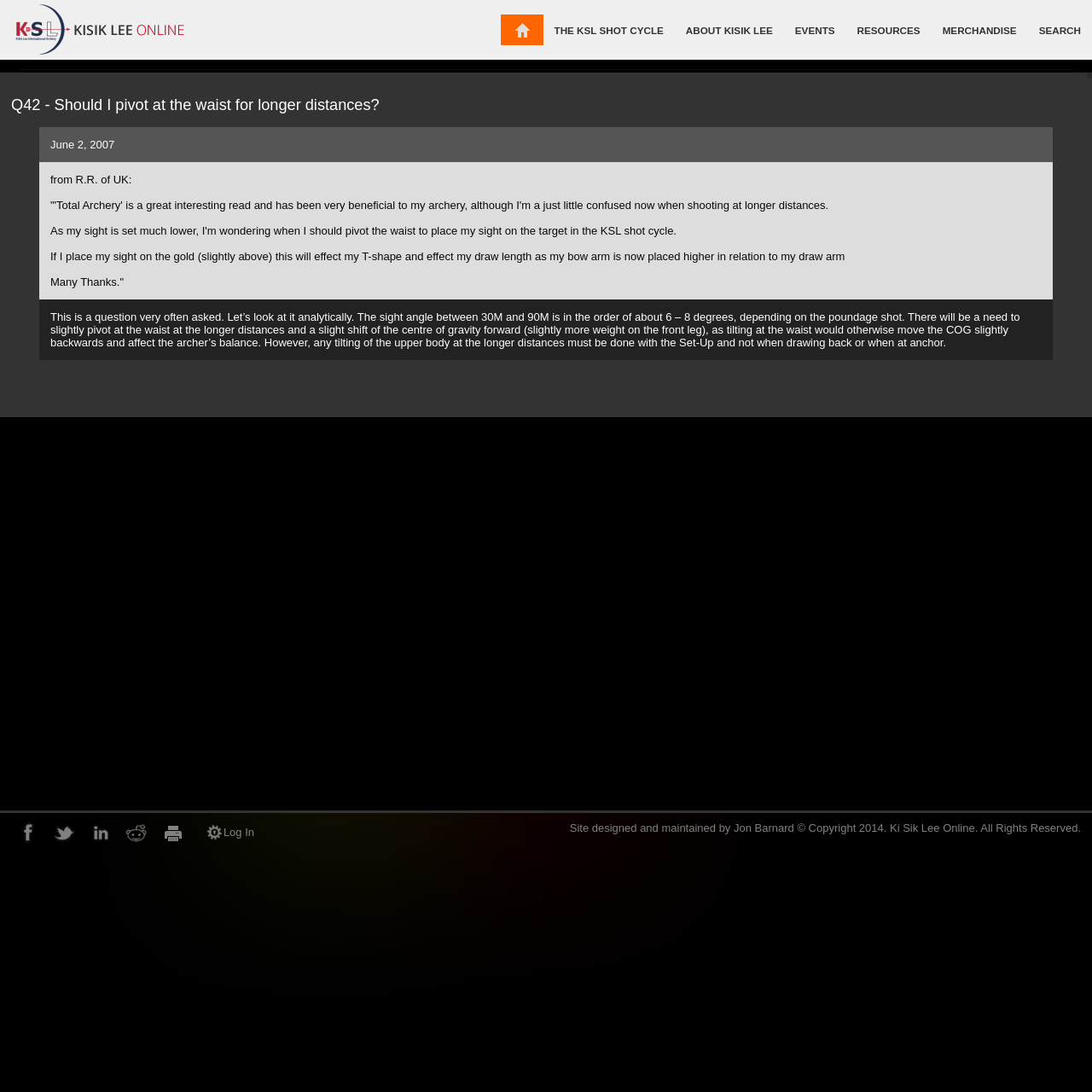Find and provide the bounding box coordinates for the UI element described here: "parent_node: Log In". The coordinates should be given as four float numbers between 0 and 1: [left, top, right, bottom].

[0.115, 0.752, 0.135, 0.773]